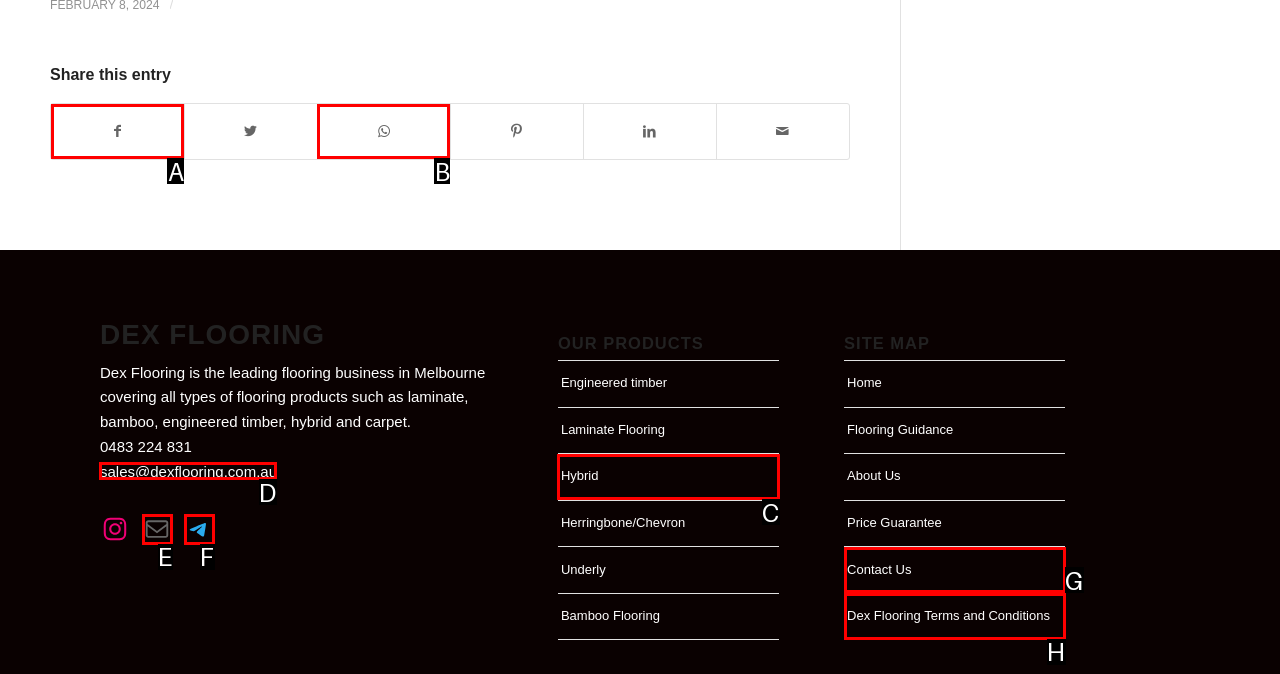To complete the instruction: Contact Dex Flooring, which HTML element should be clicked?
Respond with the option's letter from the provided choices.

D